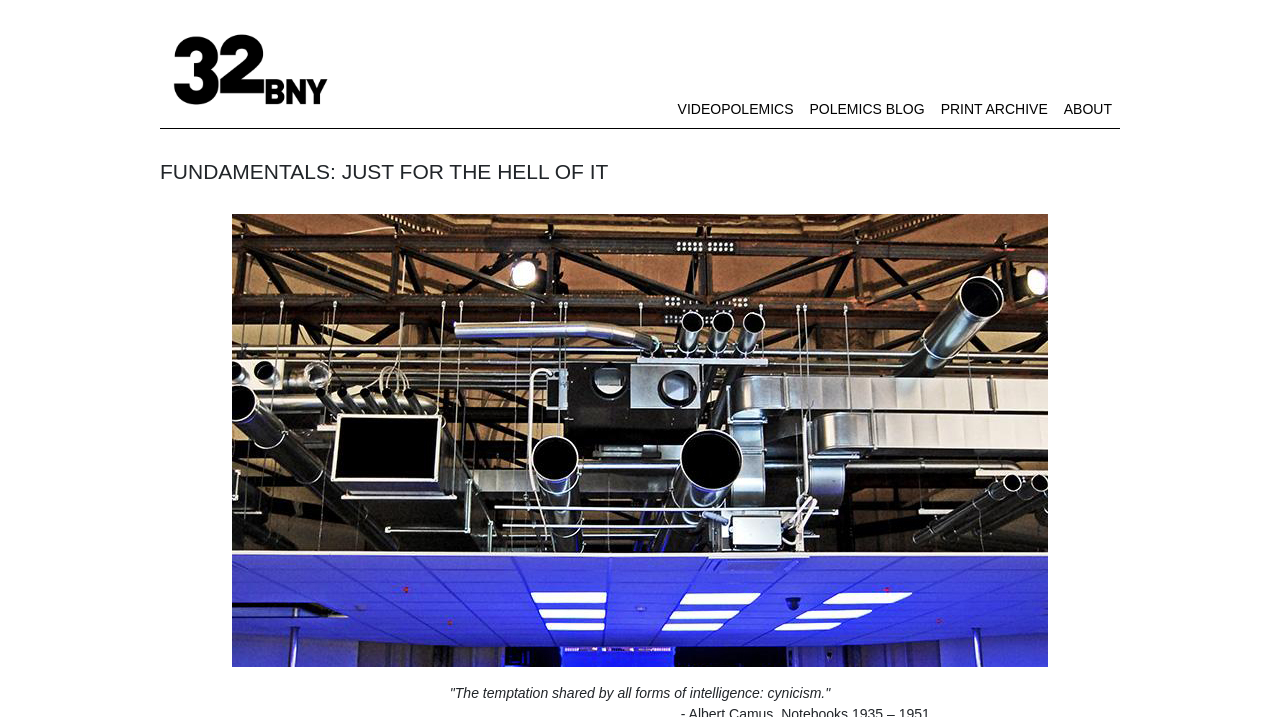Look at the image and answer the question in detail:
How many images are on the webpage?

There are two image elements on the webpage. One is part of the link element with the text '32BNY', and the other is a standalone image element with no associated text.